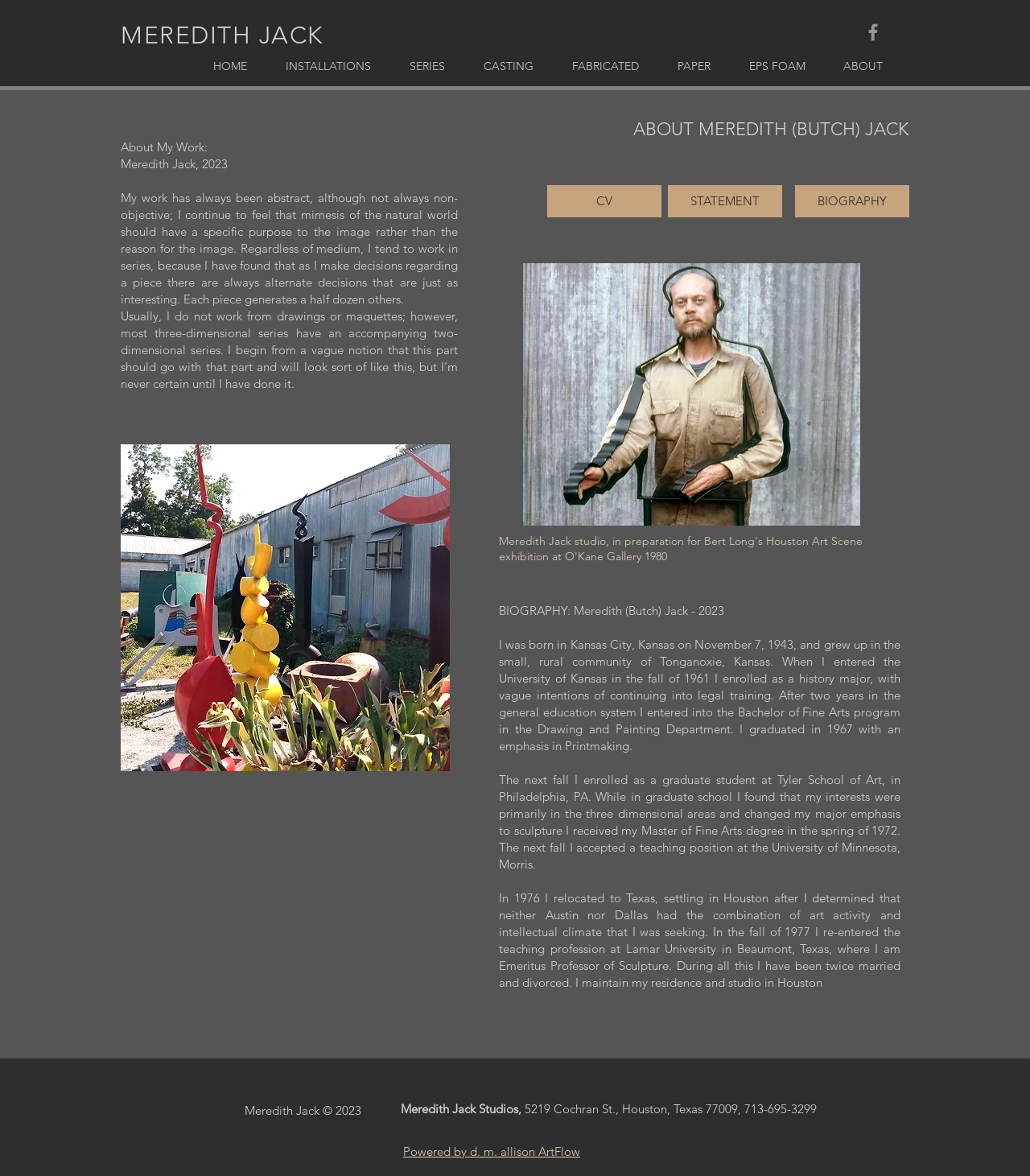Give a concise answer using one word or a phrase to the following question:
What is the artist's nickname?

Butch